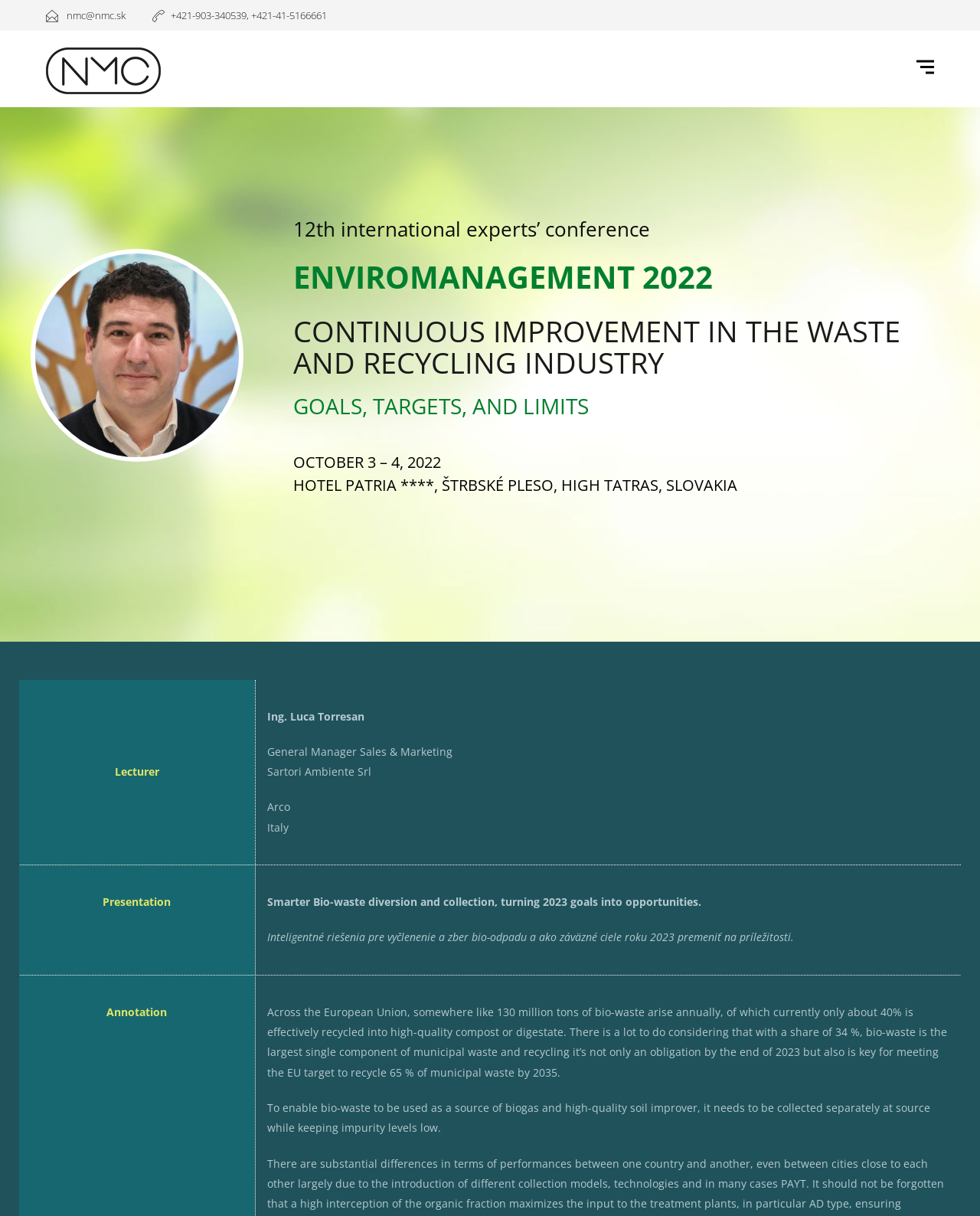What is the topic of the presentation?
Look at the image and provide a detailed response to the question.

The webpage contains a section with the heading 'Presentation' followed by the topic 'Smarter Bio-waste diversion and collection, turning 2023 goals into opportunities.', which indicates that the topic of the presentation is related to bio-waste diversion and collection.